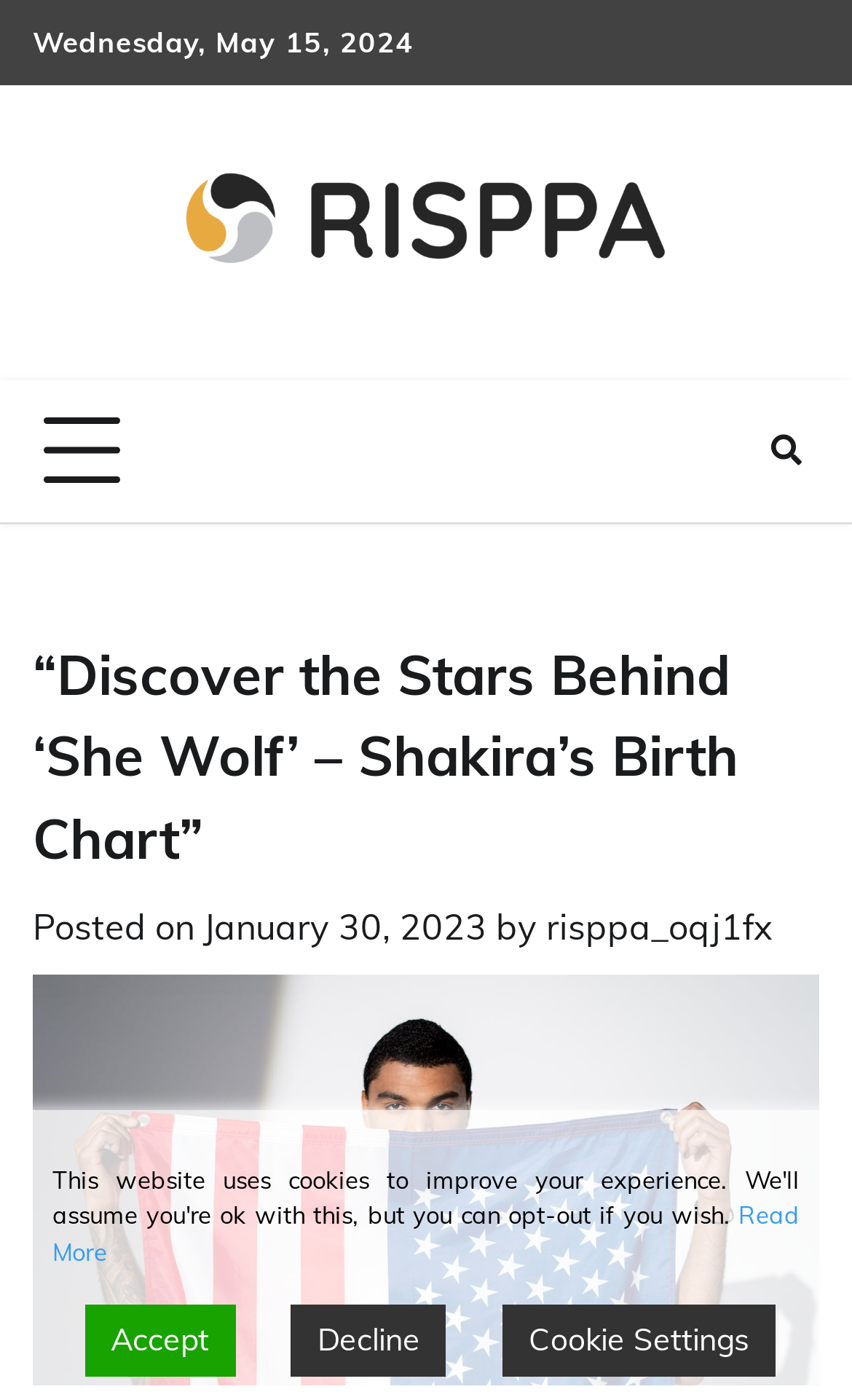What is the topic of the article?
Using the information presented in the image, please offer a detailed response to the question.

I found the topic of the article by looking at the heading '“Discover the Stars Behind ‘She Wolf’ – Shakira’s Birth Chart”' which suggests that the article is about Shakira's birth chart.